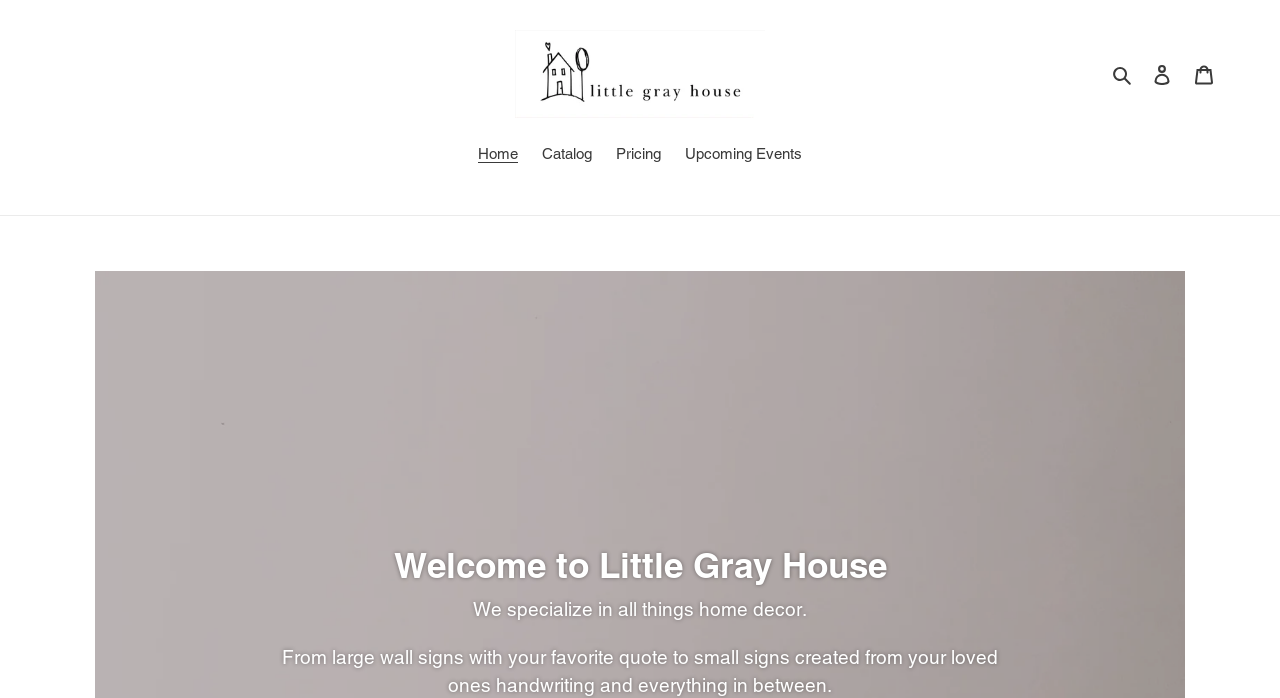For the element described, predict the bounding box coordinates as (top-left x, top-left y, bottom-right x, bottom-right y). All values should be between 0 and 1. Element description: Search

[0.864, 0.088, 0.891, 0.123]